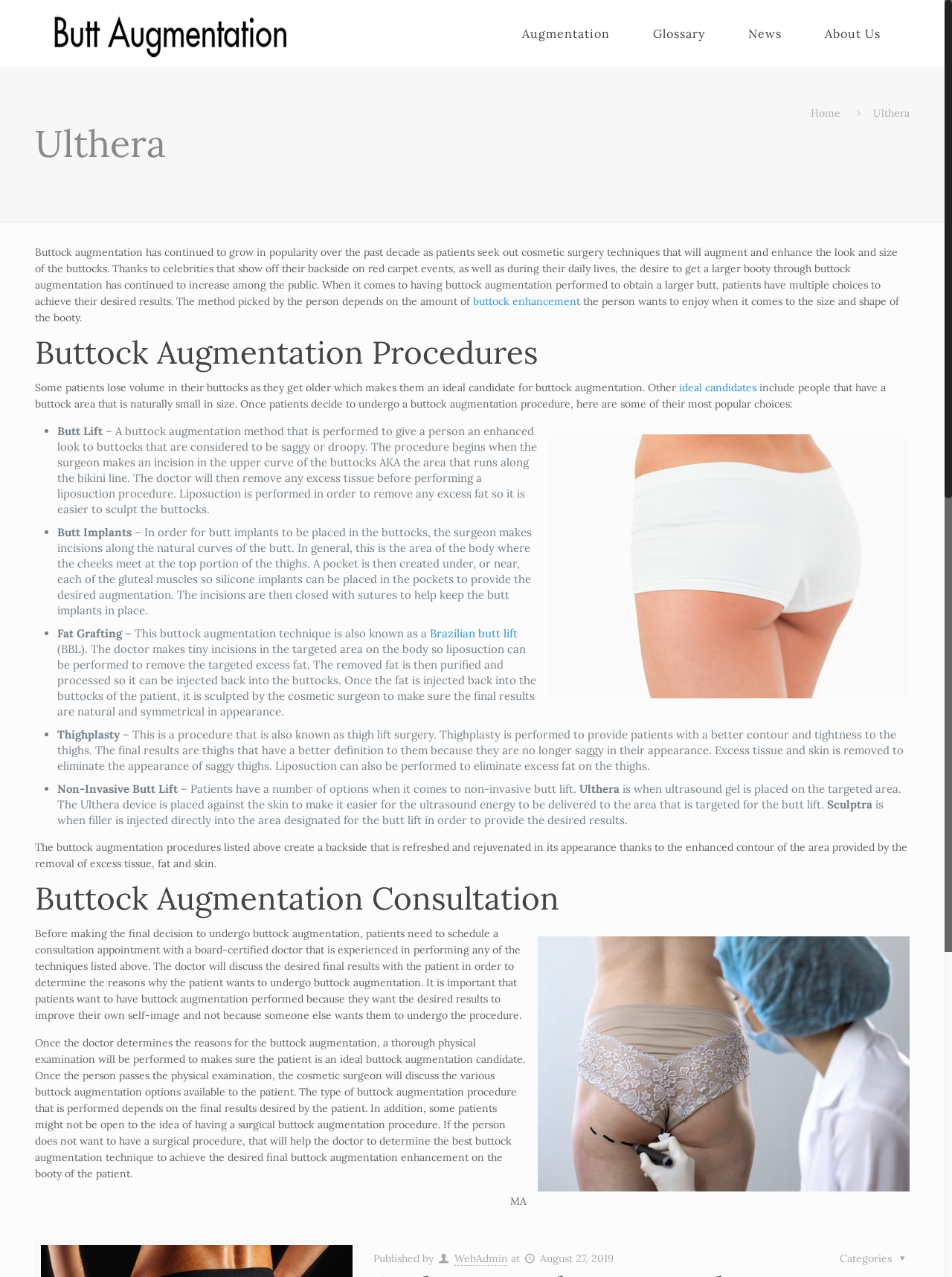Give a one-word or short phrase answer to the question: 
What is the purpose of a consultation with a doctor for buttock augmentation?

To discuss desired results